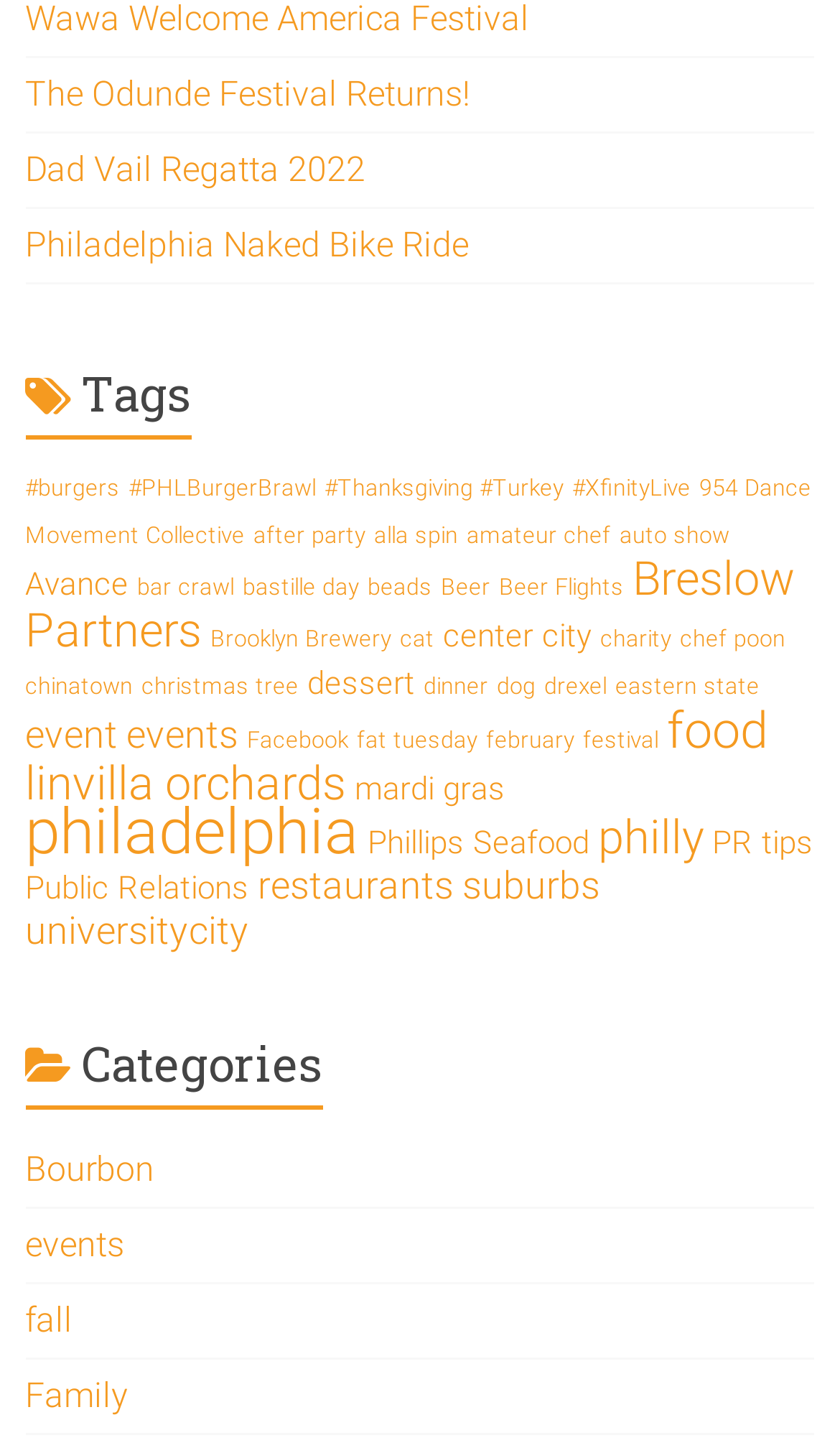Locate the bounding box coordinates of the clickable area needed to fulfill the instruction: "Click on 'Bourbon' link".

[0.03, 0.794, 0.184, 0.822]